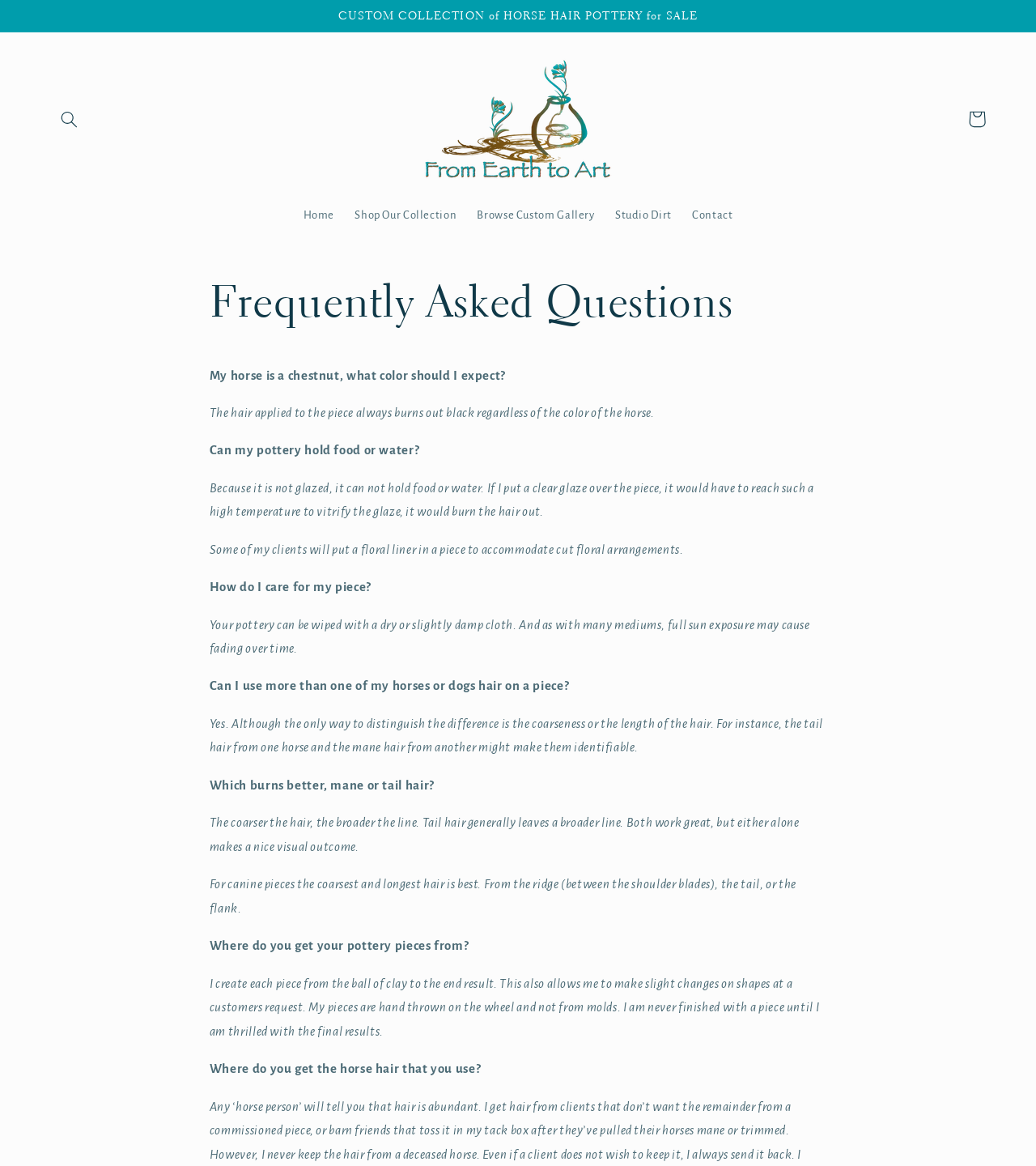Generate the text content of the main headline of the webpage.

Frequently Asked Questions